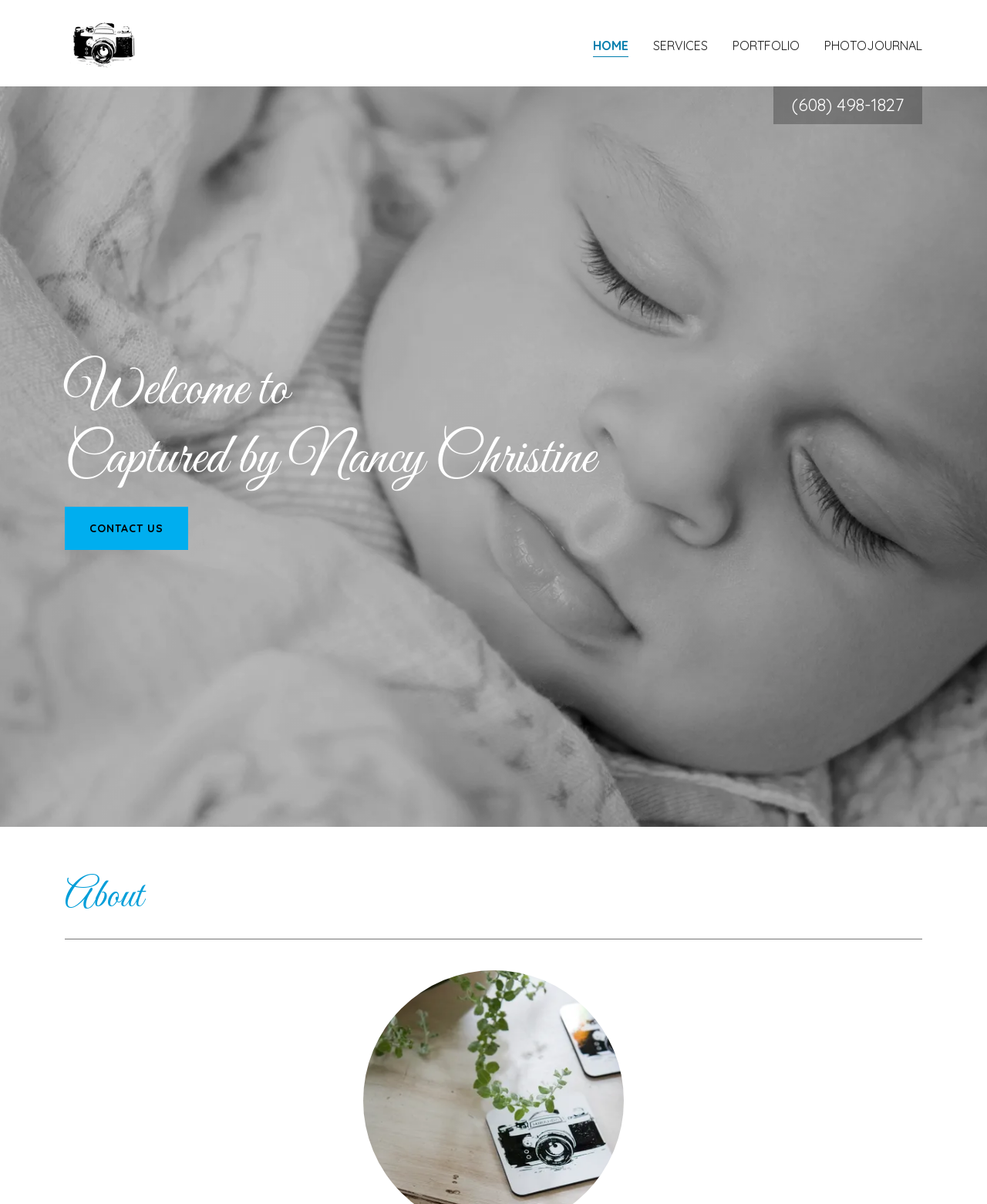From the webpage screenshot, predict the bounding box coordinates (top-left x, top-left y, bottom-right x, bottom-right y) for the UI element described here: Services

[0.657, 0.026, 0.722, 0.049]